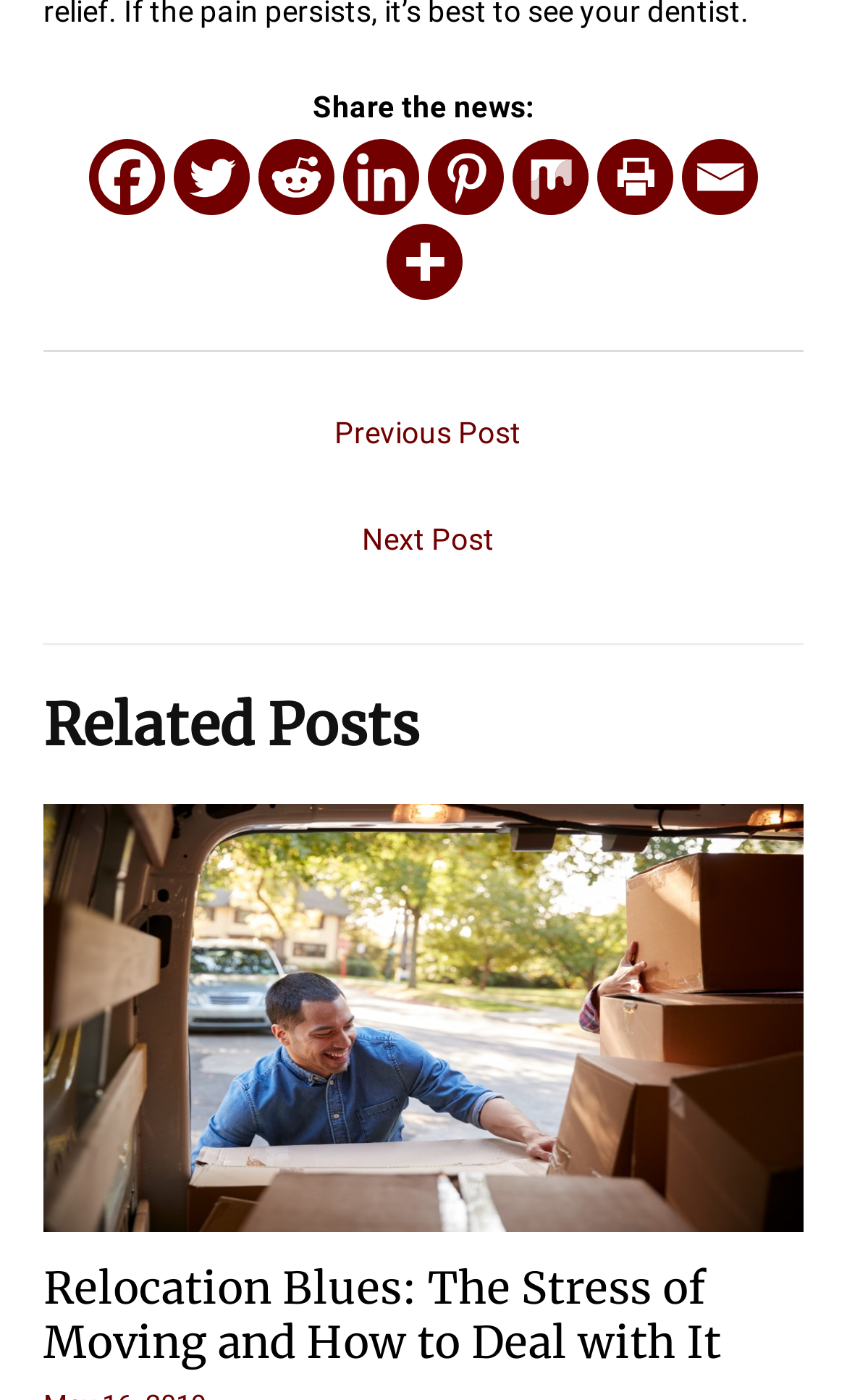Determine the bounding box coordinates of the clickable element to complete this instruction: "View related post 'Guy putting boxes inside the van'". Provide the coordinates in the format of four float numbers between 0 and 1, [left, top, right, bottom].

[0.051, 0.712, 0.949, 0.737]